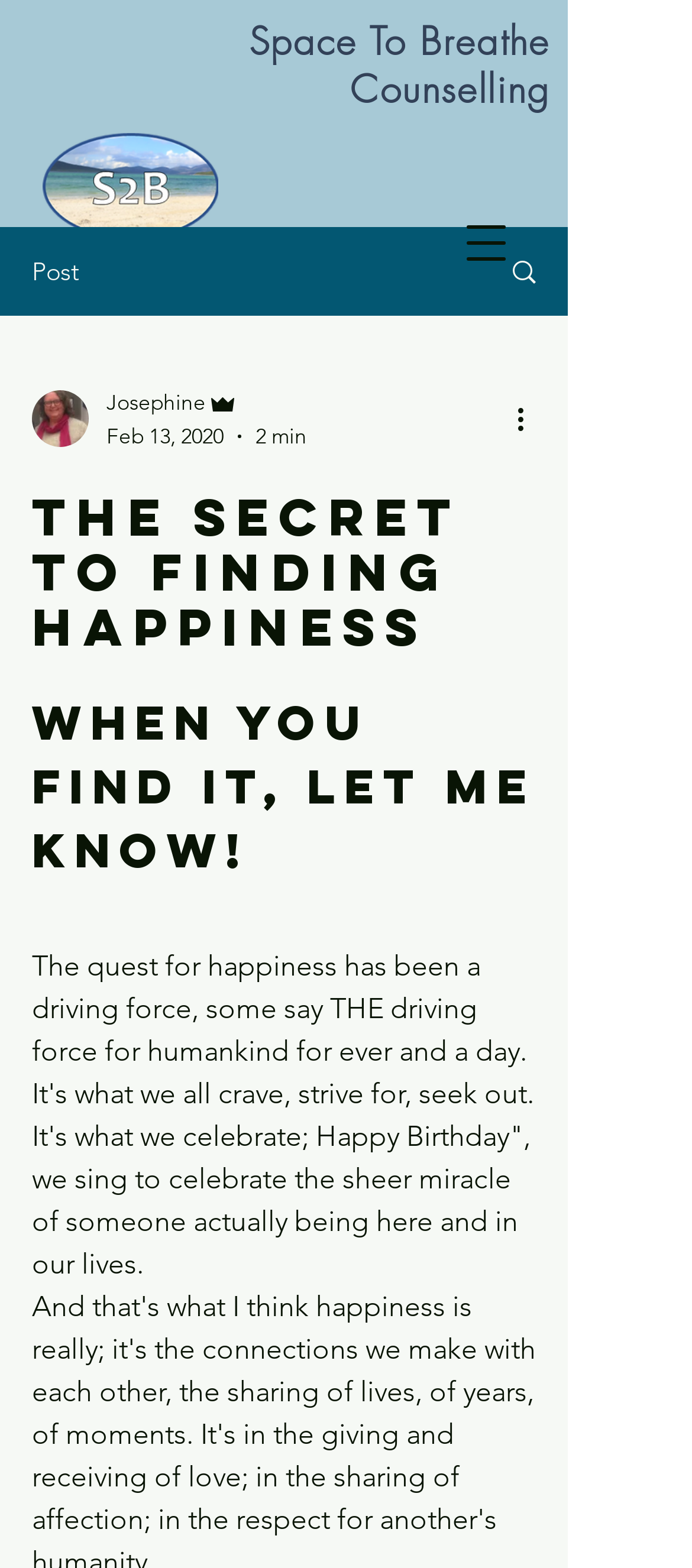Give a one-word or one-phrase response to the question: 
What is the topic of the post?

Happiness